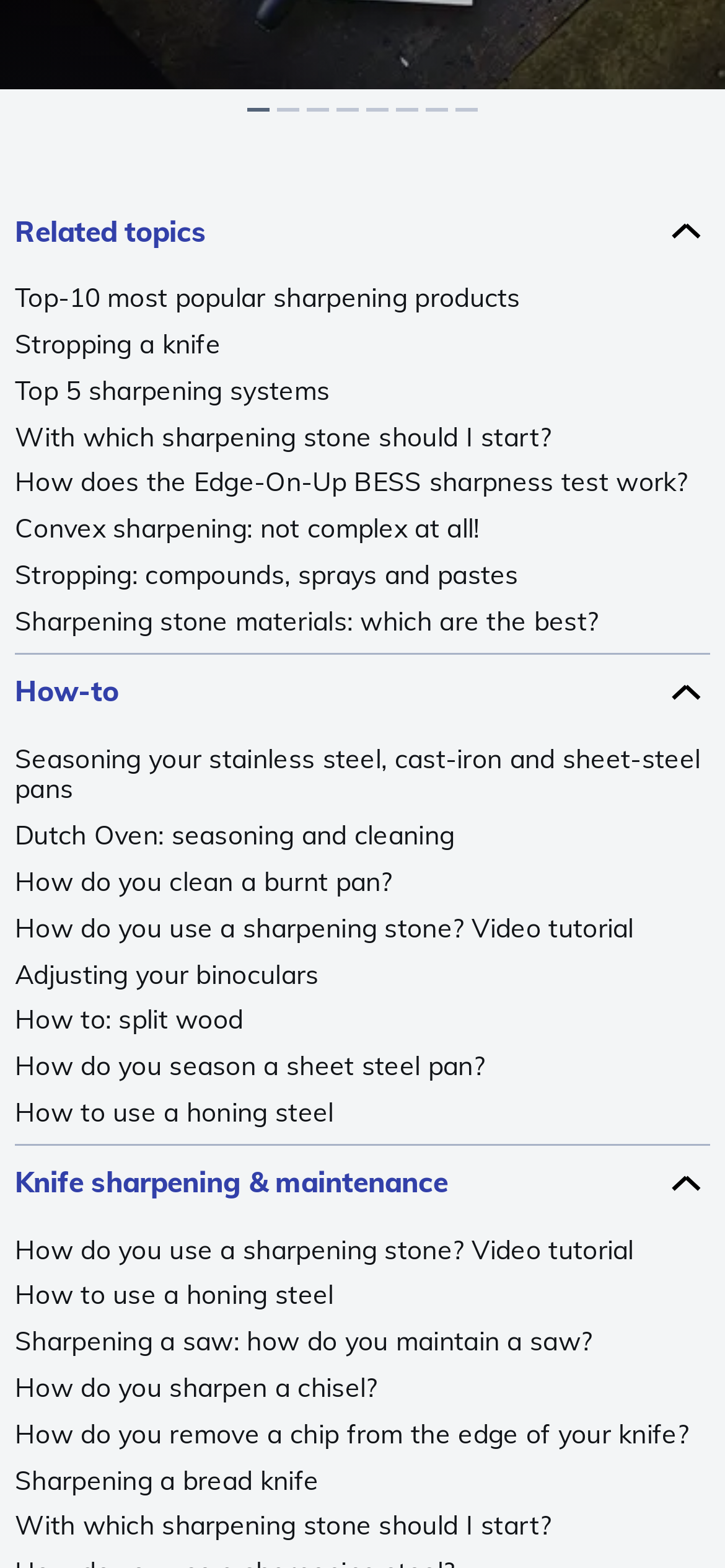Using the element description: "Top 5 sharpening systems", determine the bounding box coordinates for the specified UI element. The coordinates should be four float numbers between 0 and 1, [left, top, right, bottom].

[0.021, 0.239, 0.979, 0.259]